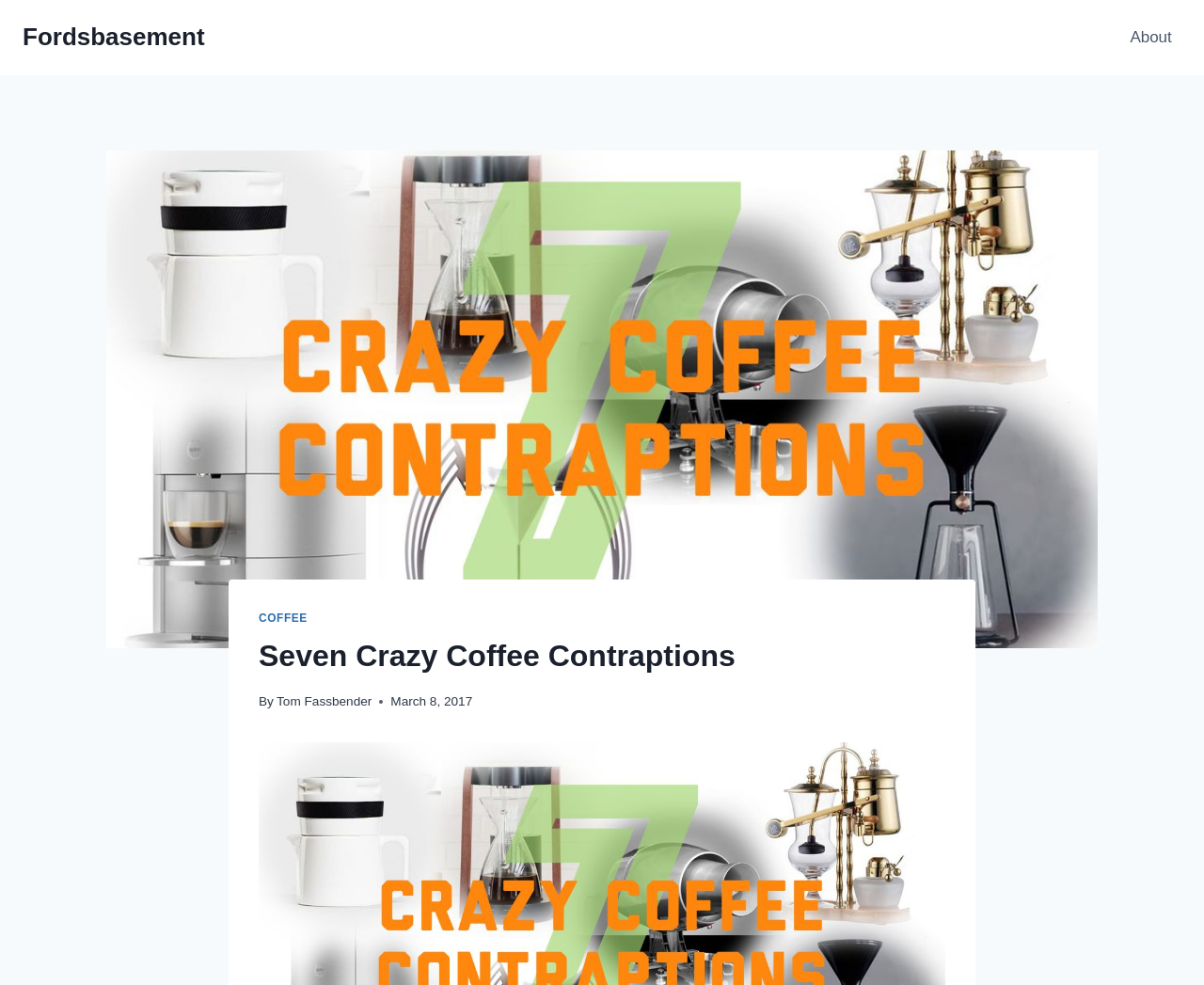What is the topic of the article?
Utilize the image to construct a detailed and well-explained answer.

I found a link with the text 'COFFEE' inside a header element, which suggests that the topic of the article is related to coffee. Additionally, the image on the webpage has a description '7 Crazy Coffee Contraptions', further supporting this conclusion.